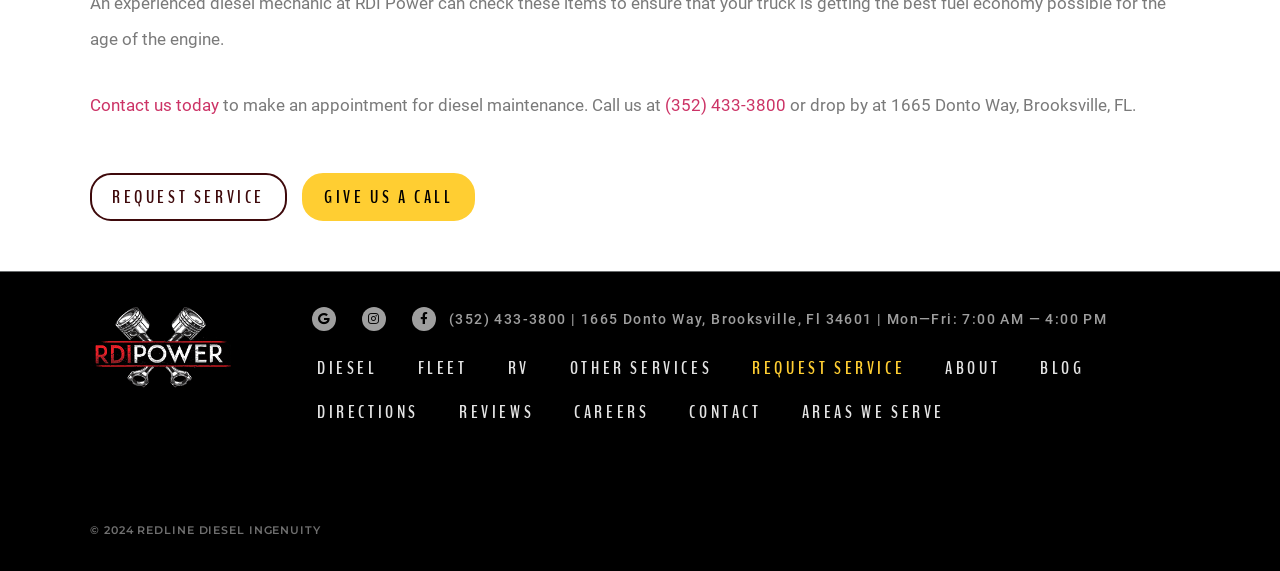Who designed the website of the diesel maintenance company?
Kindly give a detailed and elaborate answer to the question.

I found the website designer by looking at the link element with the text 'Website By Shop Marketing Pros' which is located at the bottom of the webpage and seems to be a credit to the website designer.